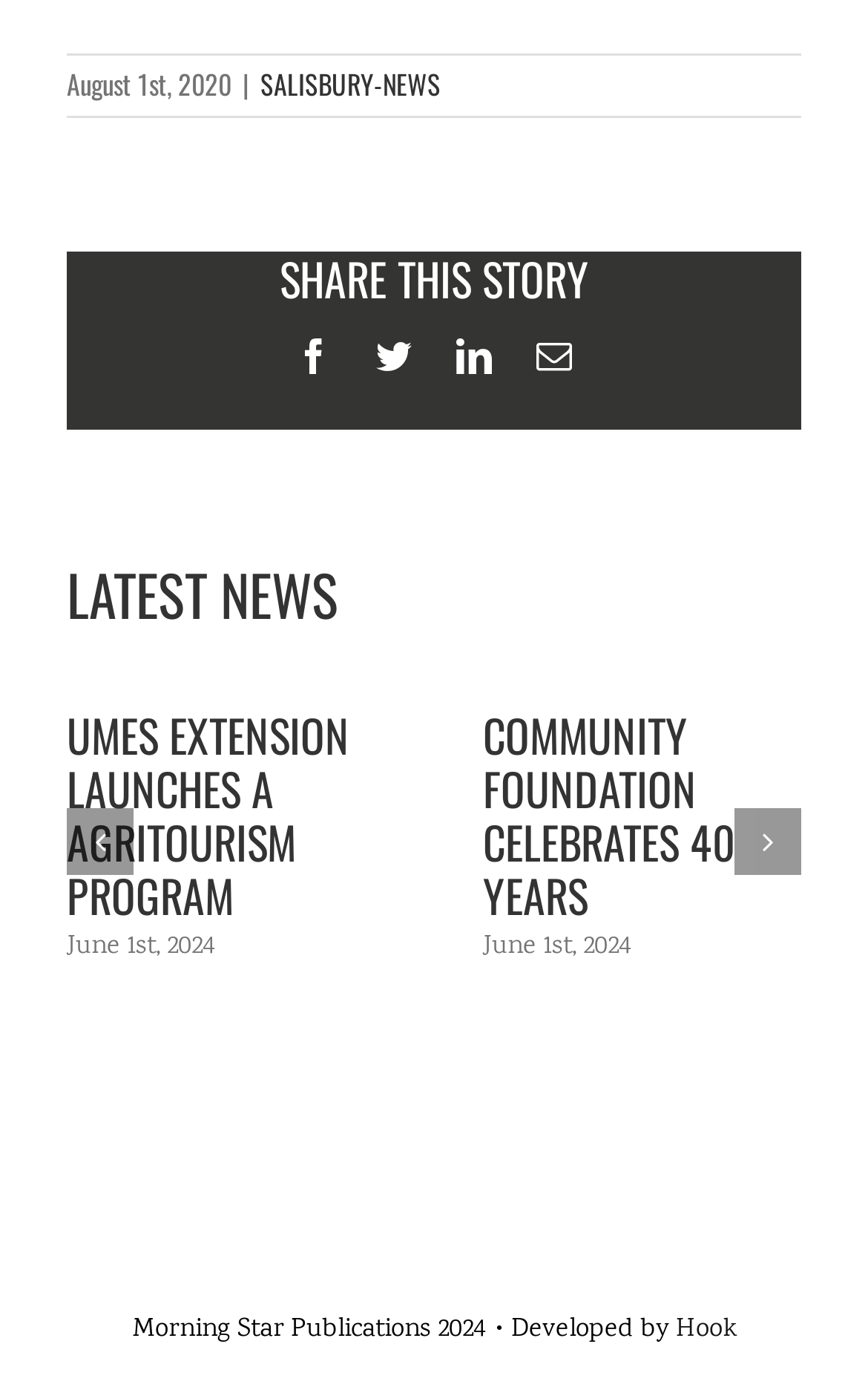Identify the bounding box of the UI component described as: "SALISBURY-NEWS".

[0.3, 0.046, 0.508, 0.073]